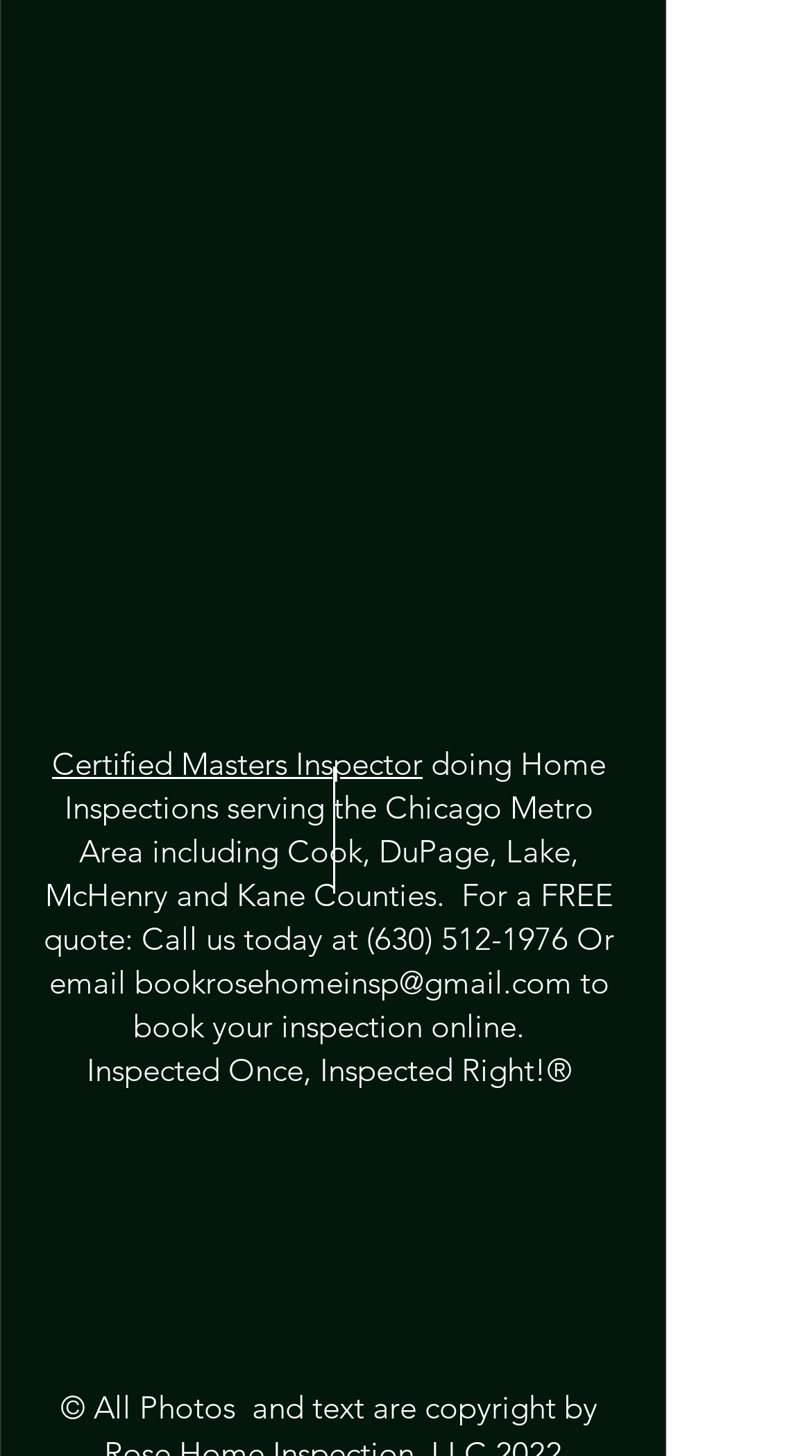Identify the bounding box coordinates for the element you need to click to achieve the following task: "Email bookrosehomeinsp@gmail.com". The coordinates must be four float values ranging from 0 to 1, formatted as [left, top, right, bottom].

[0.165, 0.661, 0.704, 0.688]